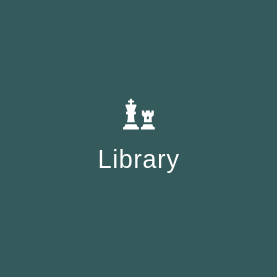What is the purpose of the library?
Look at the webpage screenshot and answer the question with a detailed explanation.

The caption suggests that the library is a dedicated space for reading, learning, and leisure within The Ashton Care Home, where residents can indulge in various literary pursuits and activities.